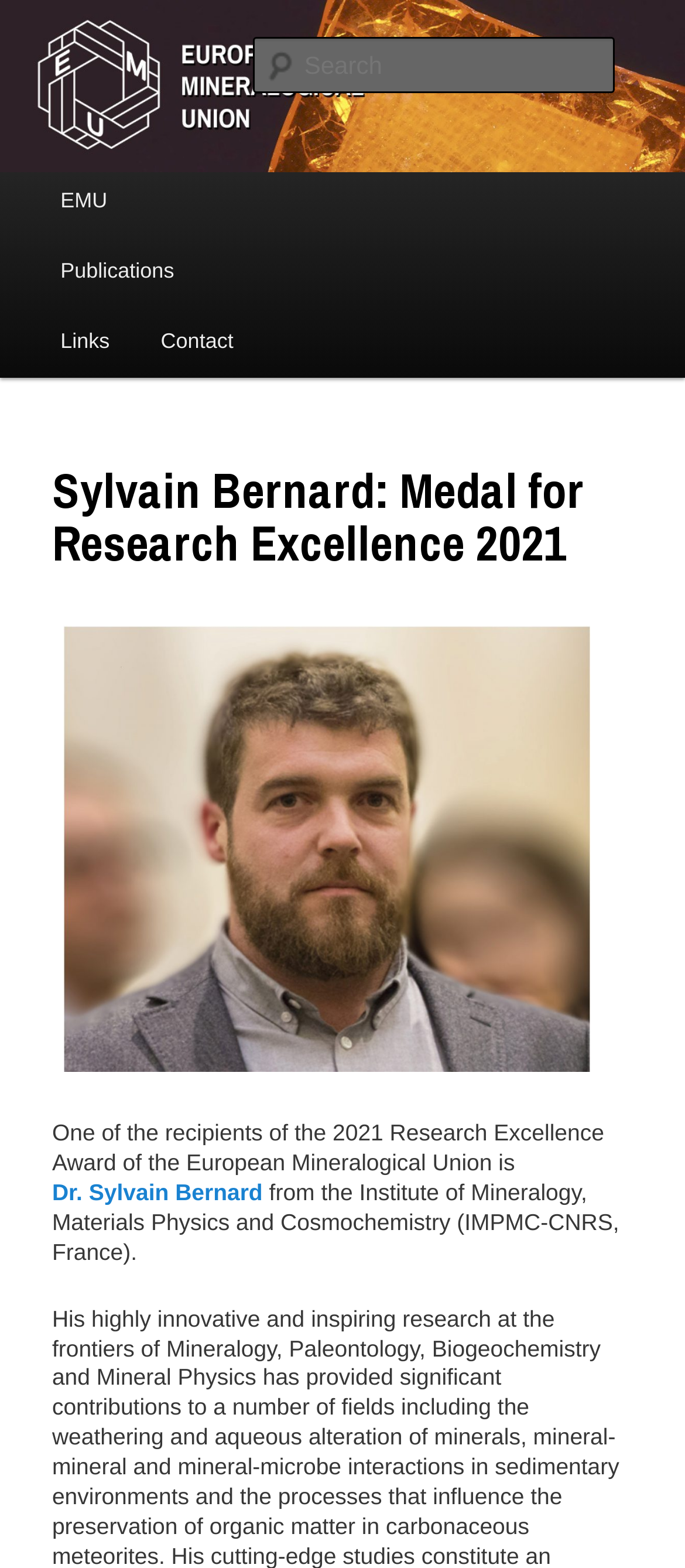Generate an in-depth caption that captures all aspects of the webpage.

The webpage is about Sylvain Bernard, a recipient of the 2021 Research Excellence Award of the European Mineralogical Union. At the top, there is a heading that reads "Offical website of the European Mineralogical Union" with a link to the website. Below this, there is a link that spans the entire width of the page. 

On the top-right side, there is a search box with a label "Search". To the left of the search box, there is a heading "Main menu". Below the main menu, there are two links, "Skip to primary content" and "Skip to secondary content", positioned side by side. 

Further down, there are several links and static text elements arranged horizontally. These include "EMU", "Publications", "Links", and "Contact". The "Contact" link is positioned to the right of the "Links" link. 

Below these links, there is a header section with a heading that reads "Sylvain Bernard: Medal for Research Excellence 2021". Below this heading, there is an image of Sylvain Bernard. To the right of the image, there is a paragraph of text that describes Sylvain Bernard as one of the recipients of the 2021 Research Excellence Award. The text also mentions that he is from the Institute of Mineralogy, Materials Physics and Cosmochemistry (IMPMC-CNRS, France). There is also a link to "Dr. Sylvain Bernard" within this paragraph.